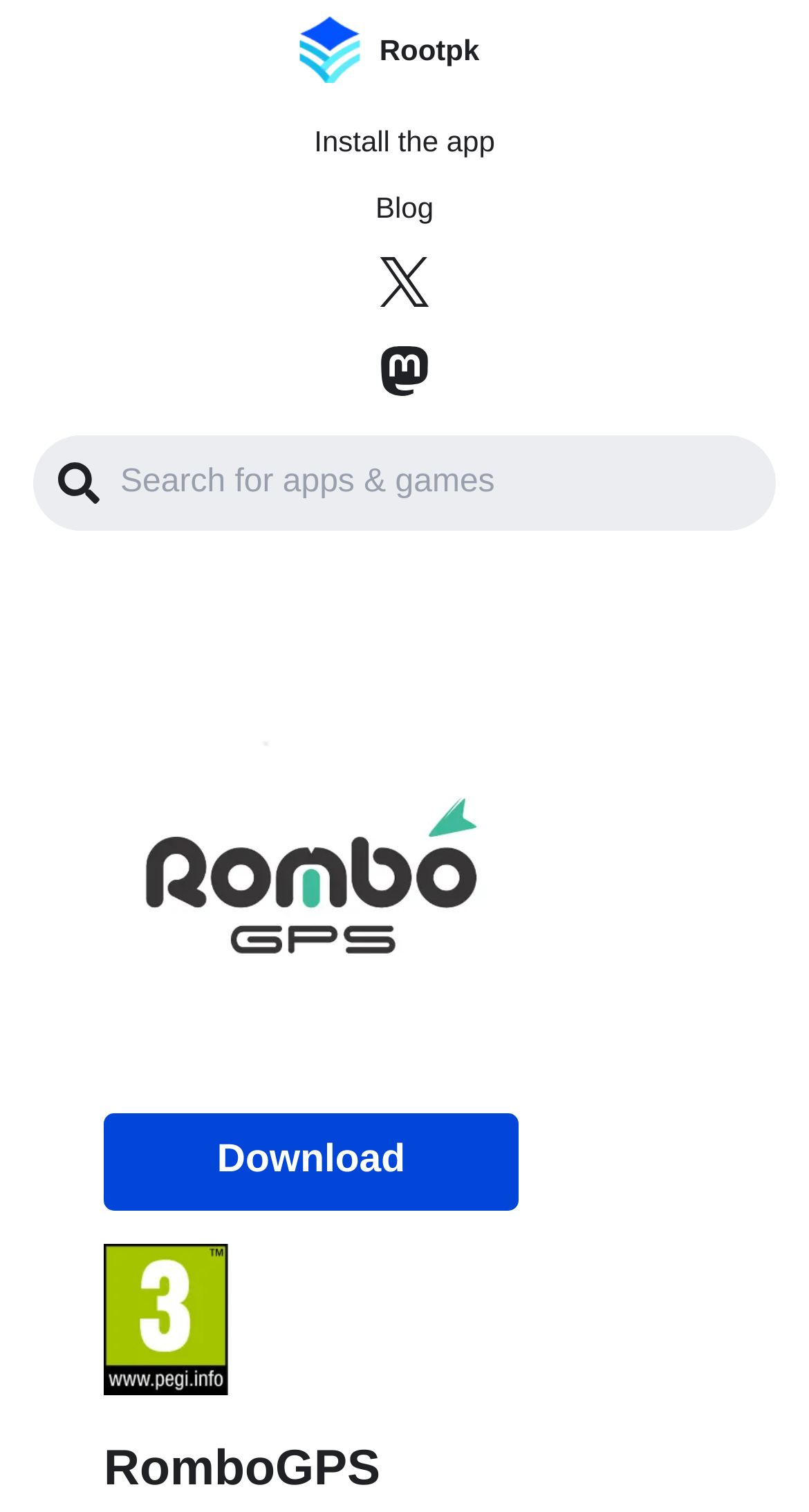What is the rating of the app?
Can you offer a detailed and complete answer to this question?

I found the answer by looking at the image element with the text 'PEGI 3', which suggests that the app has a rating of PEGI 3.